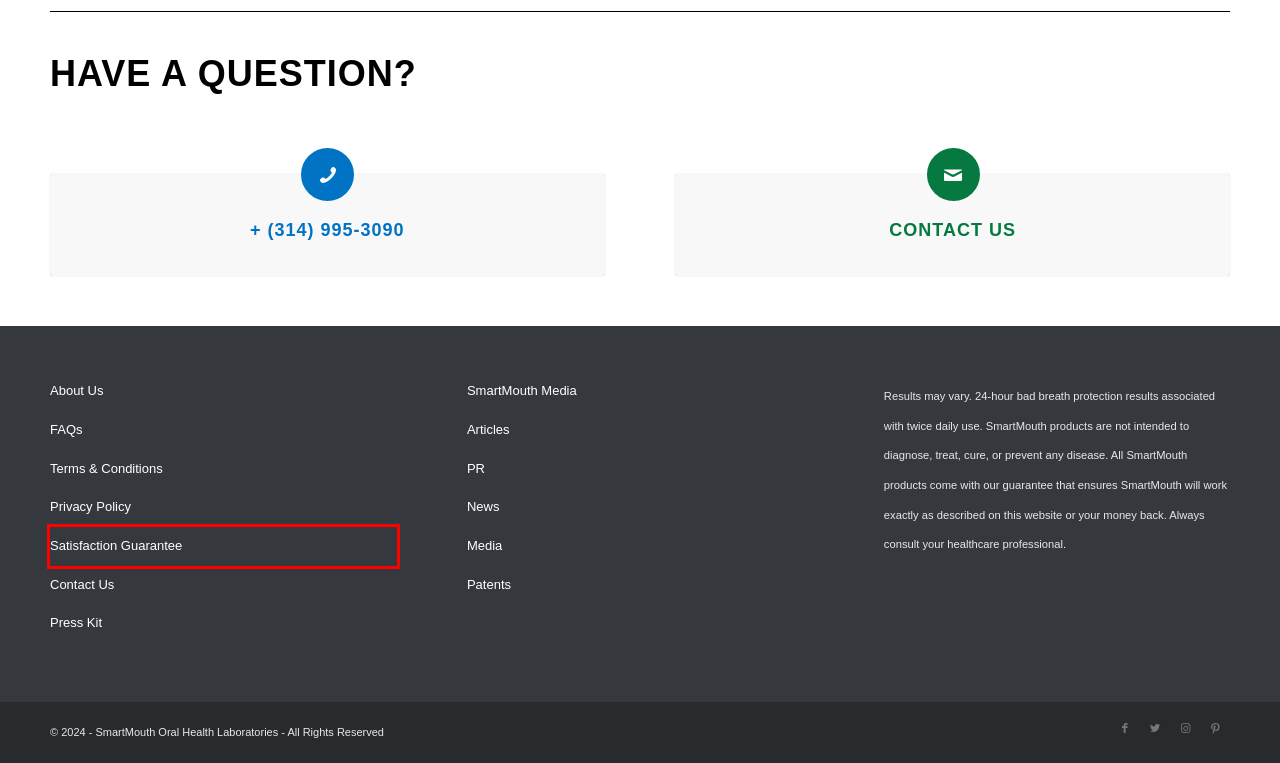You are provided with a screenshot of a webpage that includes a red rectangle bounding box. Please choose the most appropriate webpage description that matches the new webpage after clicking the element within the red bounding box. Here are the candidates:
A. SmartMouth Media Archives - SmartMouth
B. Terms & Conditions - SmartMouth
C. SmartMouth Mouthwash Satisfaction Guarantee - SmartMouth
D. SmartMouth™ Patents - SmartMouth
E. SmartMouth Privacy Policy - SmartMouth
F. Contact SmartMouth Oral Health Laboratories - SmartMouth
G. SmartMouth Press Release Archive - SmartMouth
H. SmartMouth News Articles Archive - SmartMouth

C